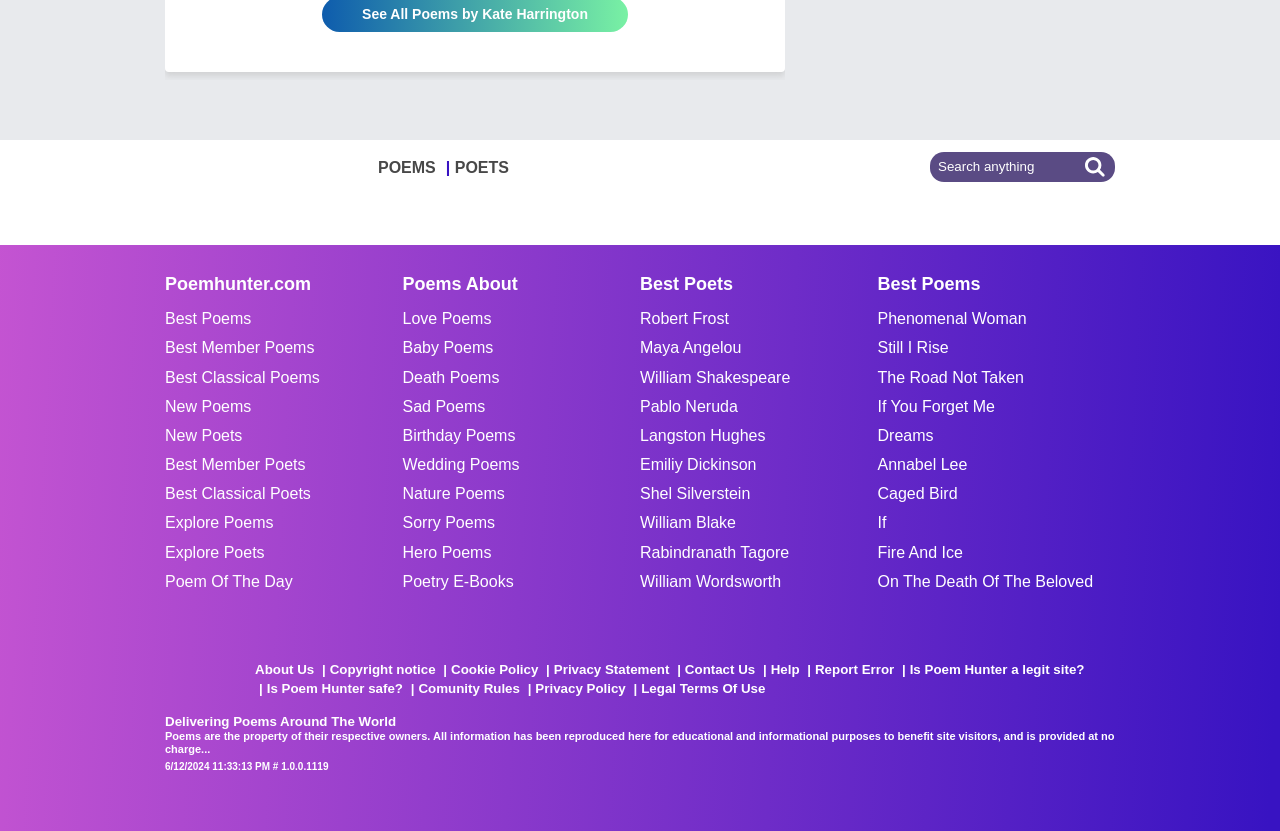Who is the first poet listed on the website?
Refer to the image and provide a thorough answer to the question.

The list of poets on the website starts with Robert Frost, which can be found by looking at the links on the right side of the webpage.